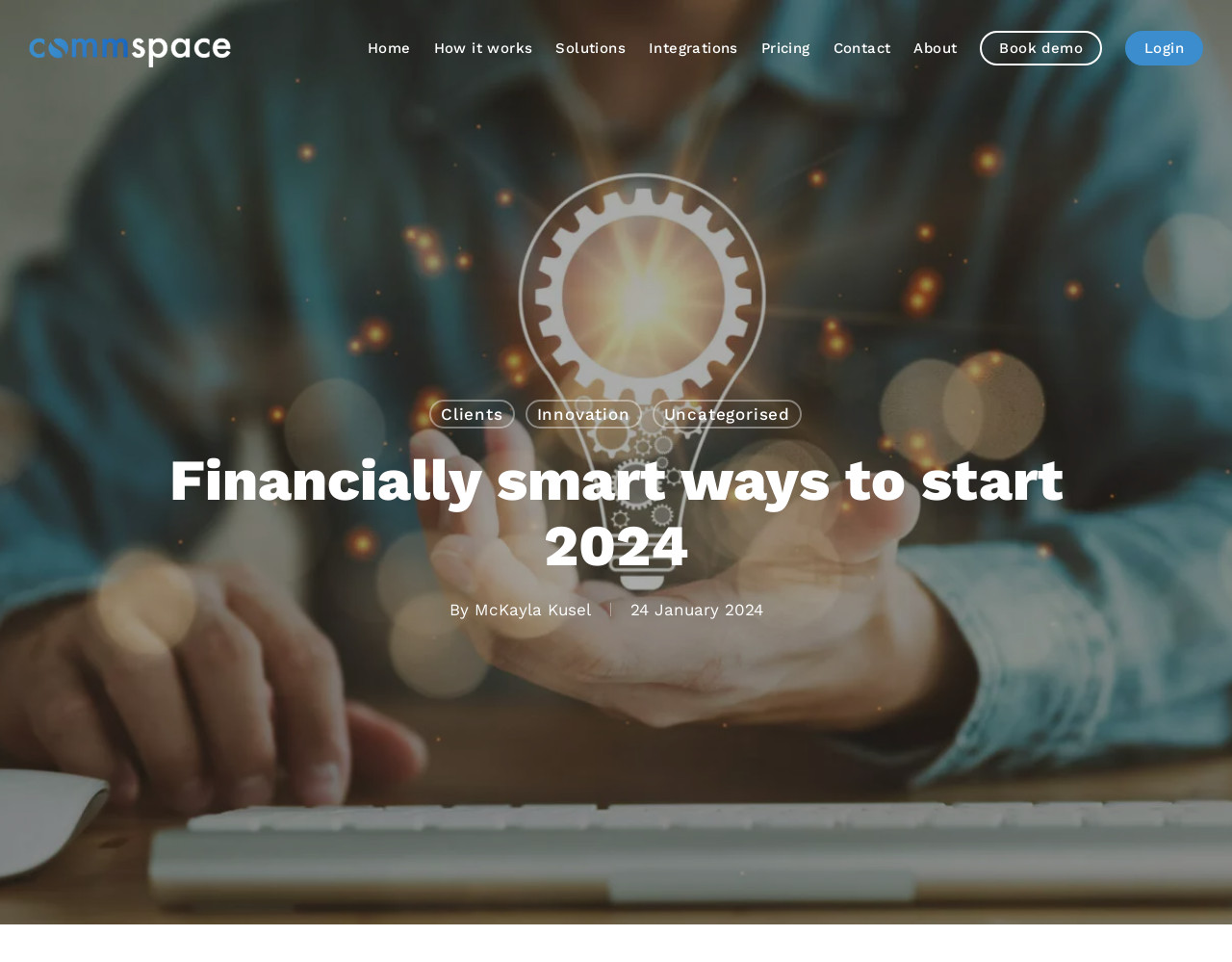What is the category of the article?
Using the details shown in the screenshot, provide a comprehensive answer to the question.

The category is obtained from the link 'Uncategorised' located below the main heading of the webpage, along with other categories such as 'Clients' and 'Innovation'.